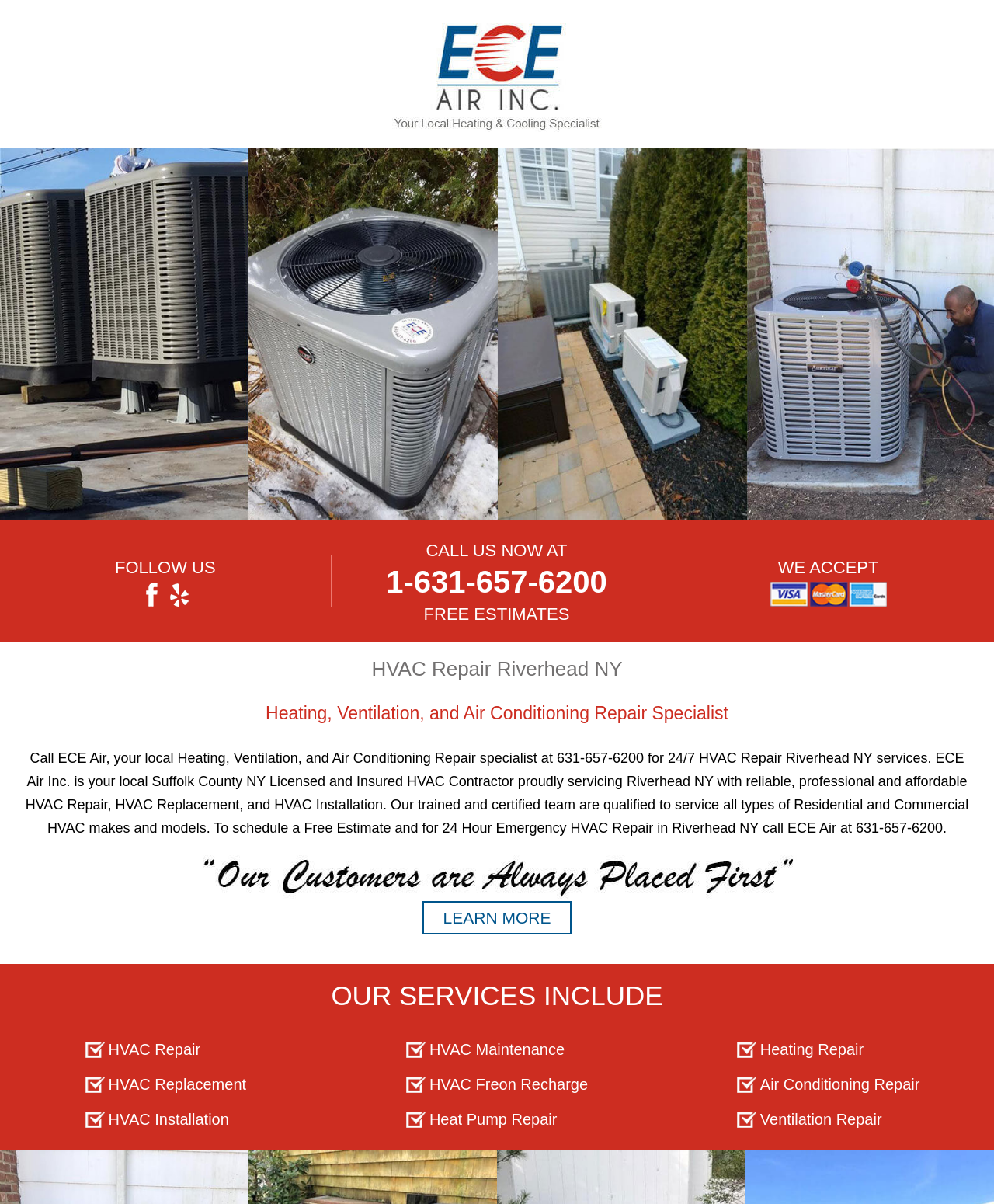Identify and generate the primary title of the webpage.

HVAC Repair Riverhead NY - Emergency HVAC Repair Riverhead NY, HVAC Replacement Riverhead NY, HVAC Freon Recharge Riverhead NY